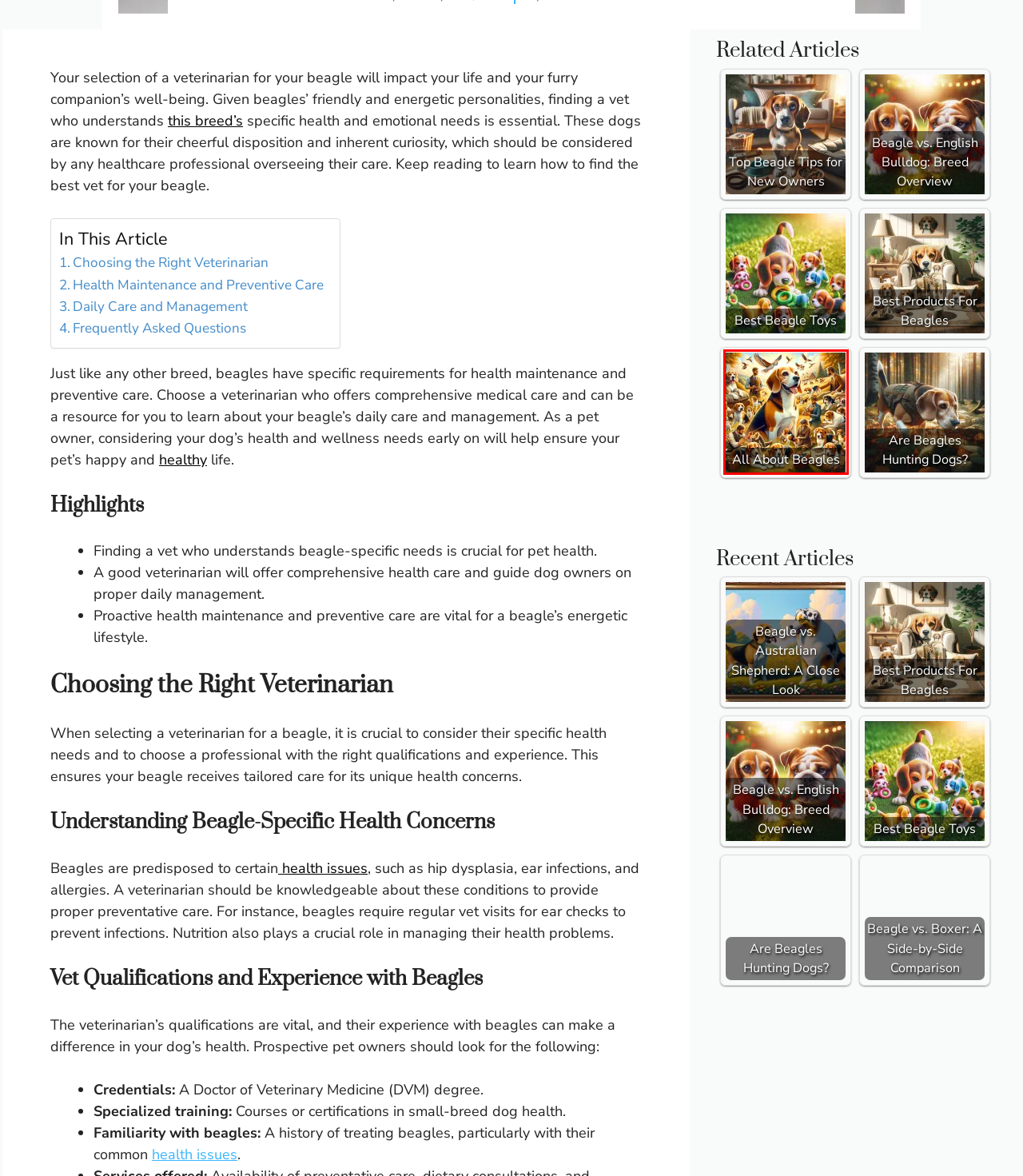A screenshot of a webpage is given, featuring a red bounding box around a UI element. Please choose the webpage description that best aligns with the new webpage after clicking the element in the bounding box. These are the descriptions:
A. Beagle vs. Boxer: A Side-by-Side Comparison » Beagle Wiki
B. Are Beagles Hunting Dogs? » Beagle Wiki
C. Top Beagle Tips for New Owners » Beagle Wiki
D. Diving Deeper into the Beagle Breed » Beagle Wiki
E. Best Beagle Toys » Beagle Wiki
F. Beagle vs. English Bulldog: Breed Overview » Beagle Wiki
G. All About Beagles » Beagle Wiki
H. Best Products For Beagles » Beagle Wiki

G